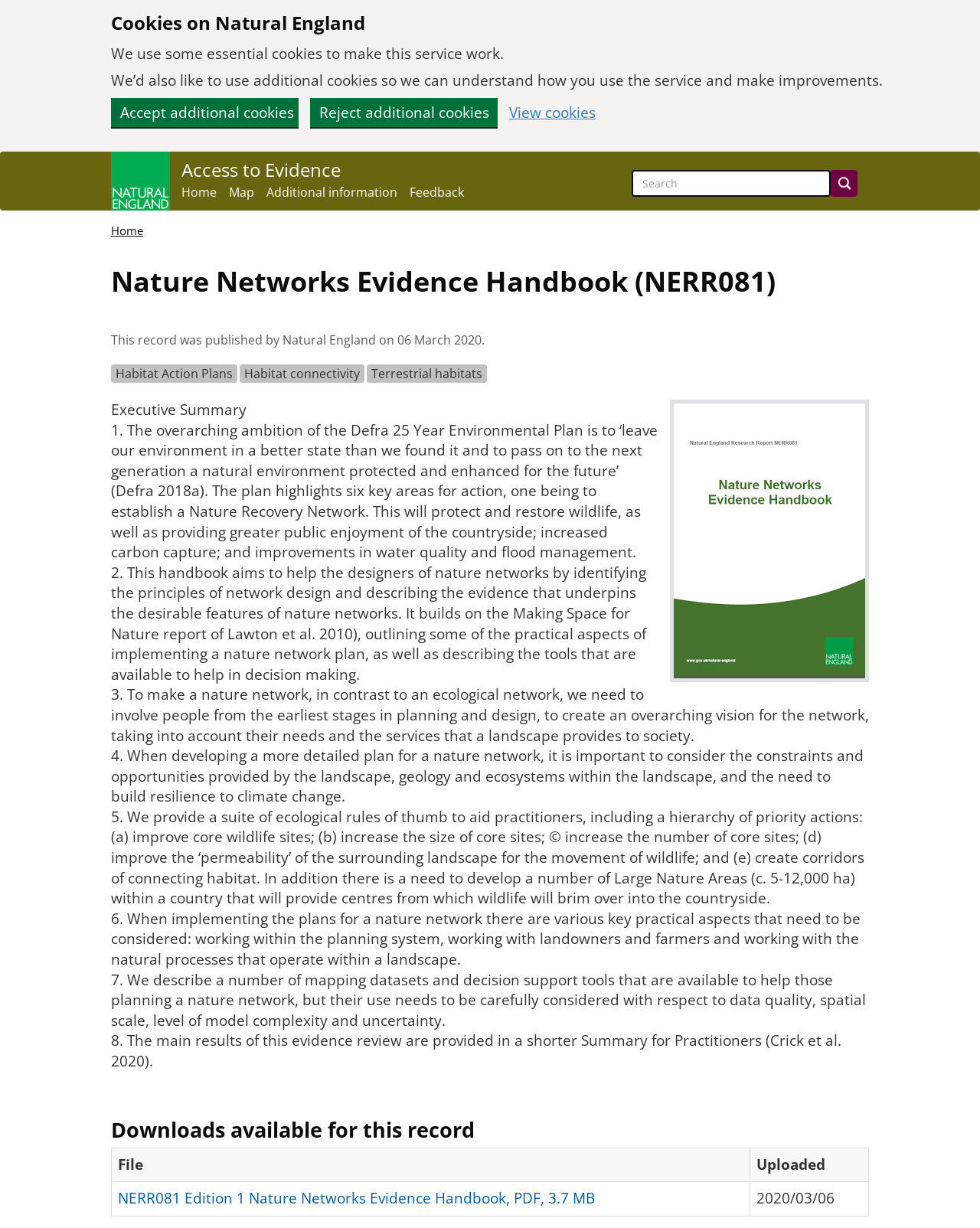Using the element description: "Accept additional cookies", determine the bounding box coordinates for the specified UI element. The coordinates should be four float numbers between 0 and 1, [left, top, right, bottom].

[0.113, 0.08, 0.305, 0.104]